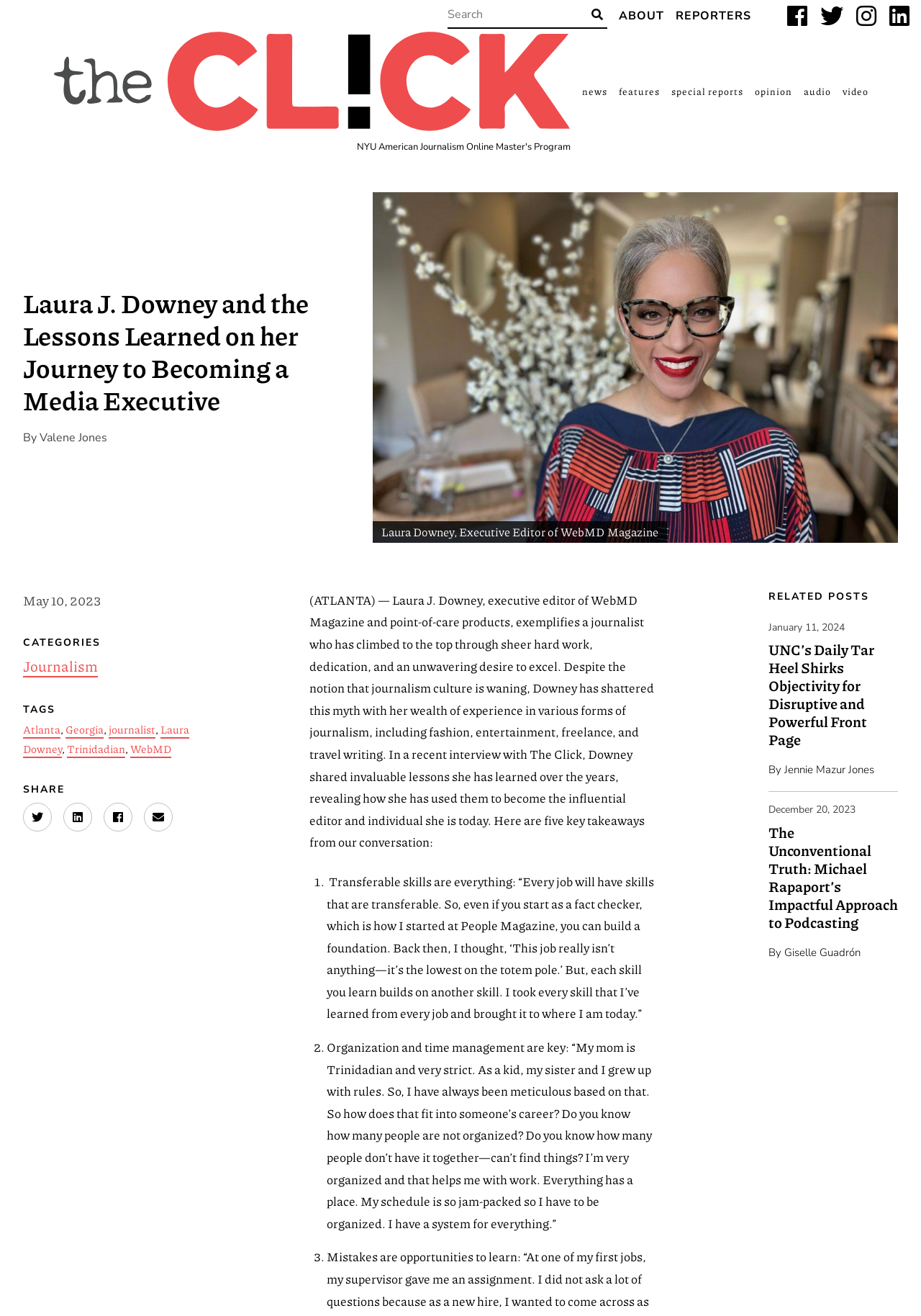Respond with a single word or phrase for the following question: 
What is the nationality of Laura J. Downey's mother?

Trinidadian